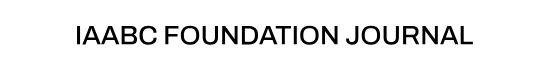Offer a detailed narrative of the image.

The image displays the title "IAABC FOUNDATION JOURNAL," prominently featured at the top of the page. This journal serves as a platform for discussing various topics related to animal behavior and training, with a focus on the therapeutic roles that animals, particularly therapy dogs, can play in healthcare settings. The clean and straightforward typography emphasizes the journal’s professional yet approachable nature, inviting readers to explore the insights and stories shared within its pages. This specific section is likely a central aspect of the journal's navigation, making it easy for readers to identify the publication they are engaging with.